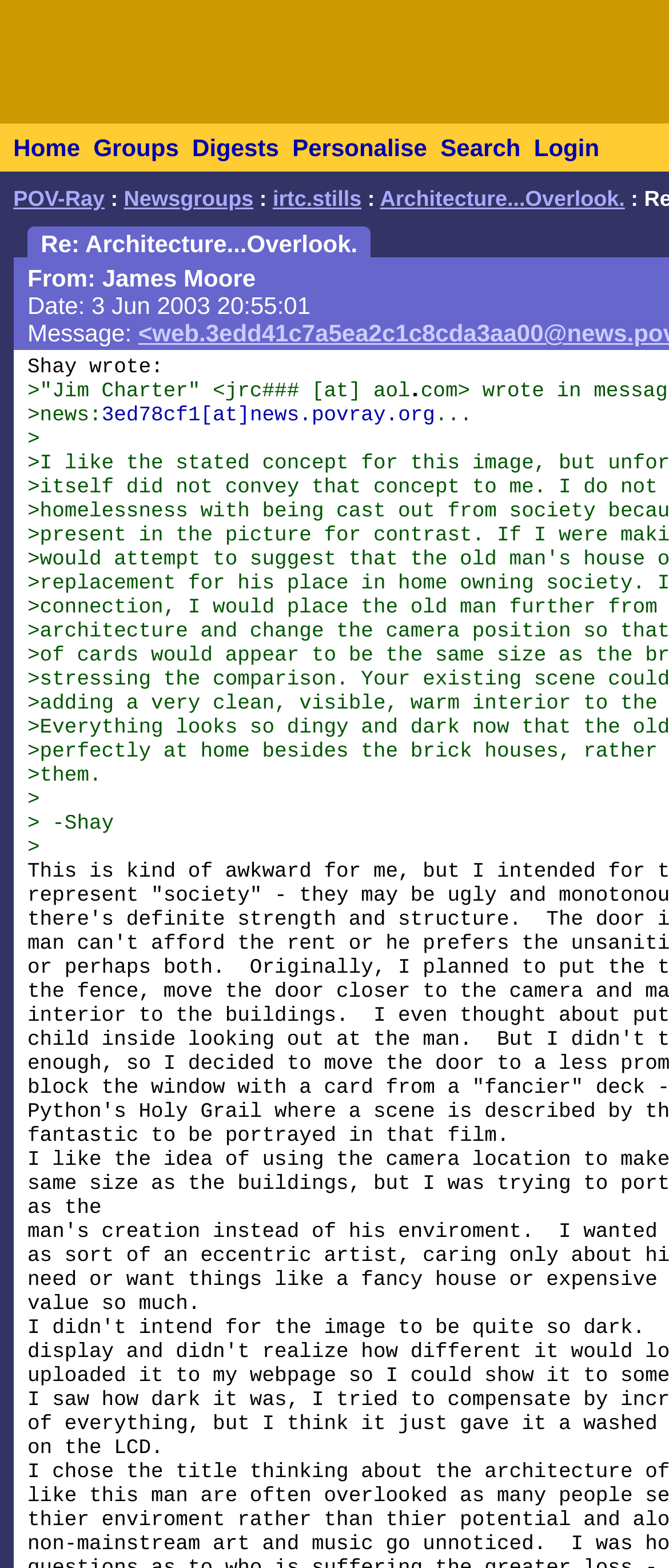Pinpoint the bounding box coordinates of the area that should be clicked to complete the following instruction: "Click on Home". The coordinates must be given as four float numbers between 0 and 1, i.e., [left, top, right, bottom].

[0.02, 0.085, 0.12, 0.103]